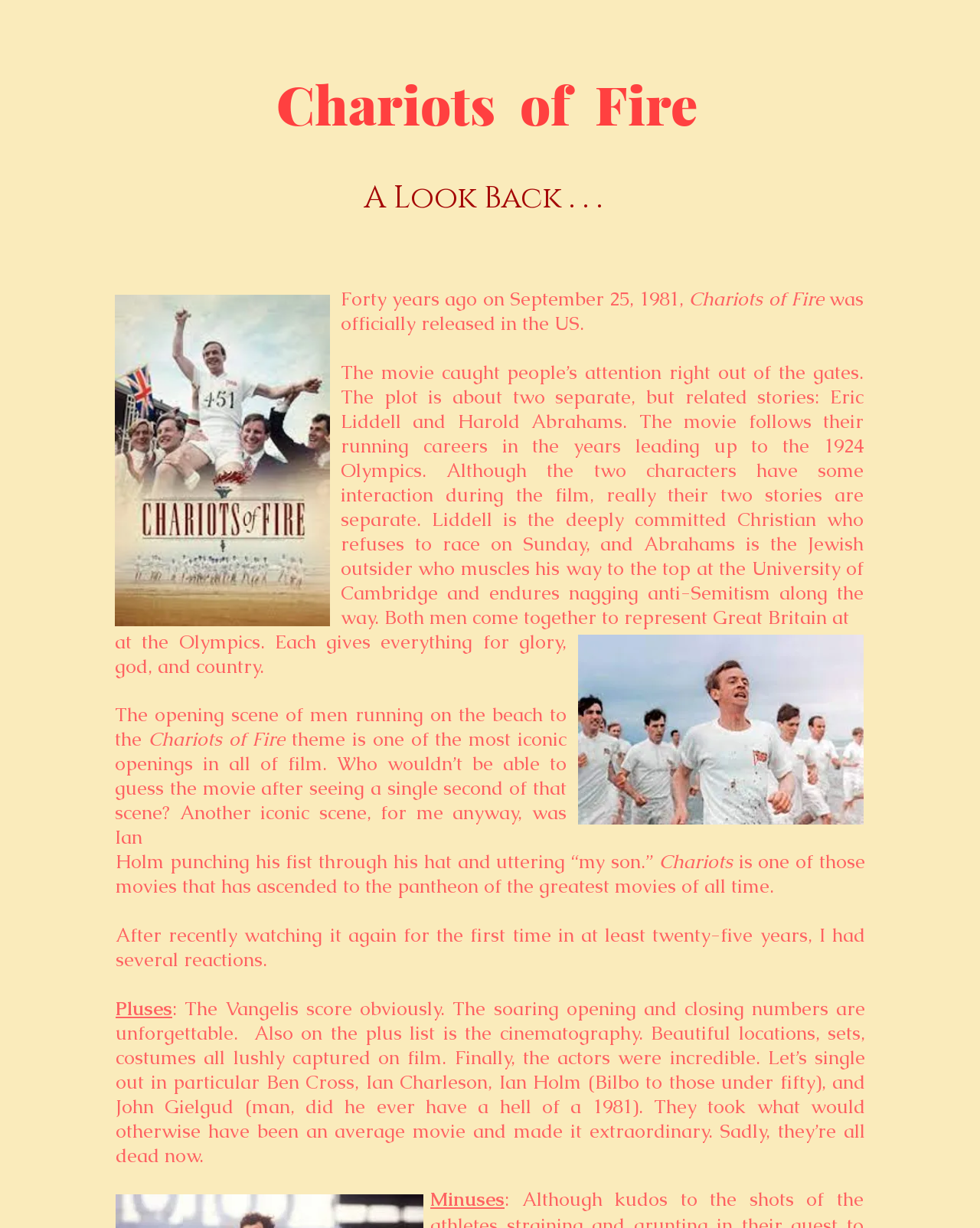What is the profession of Ian Holm's character?
Please provide a single word or phrase as your answer based on the image.

Bilbo